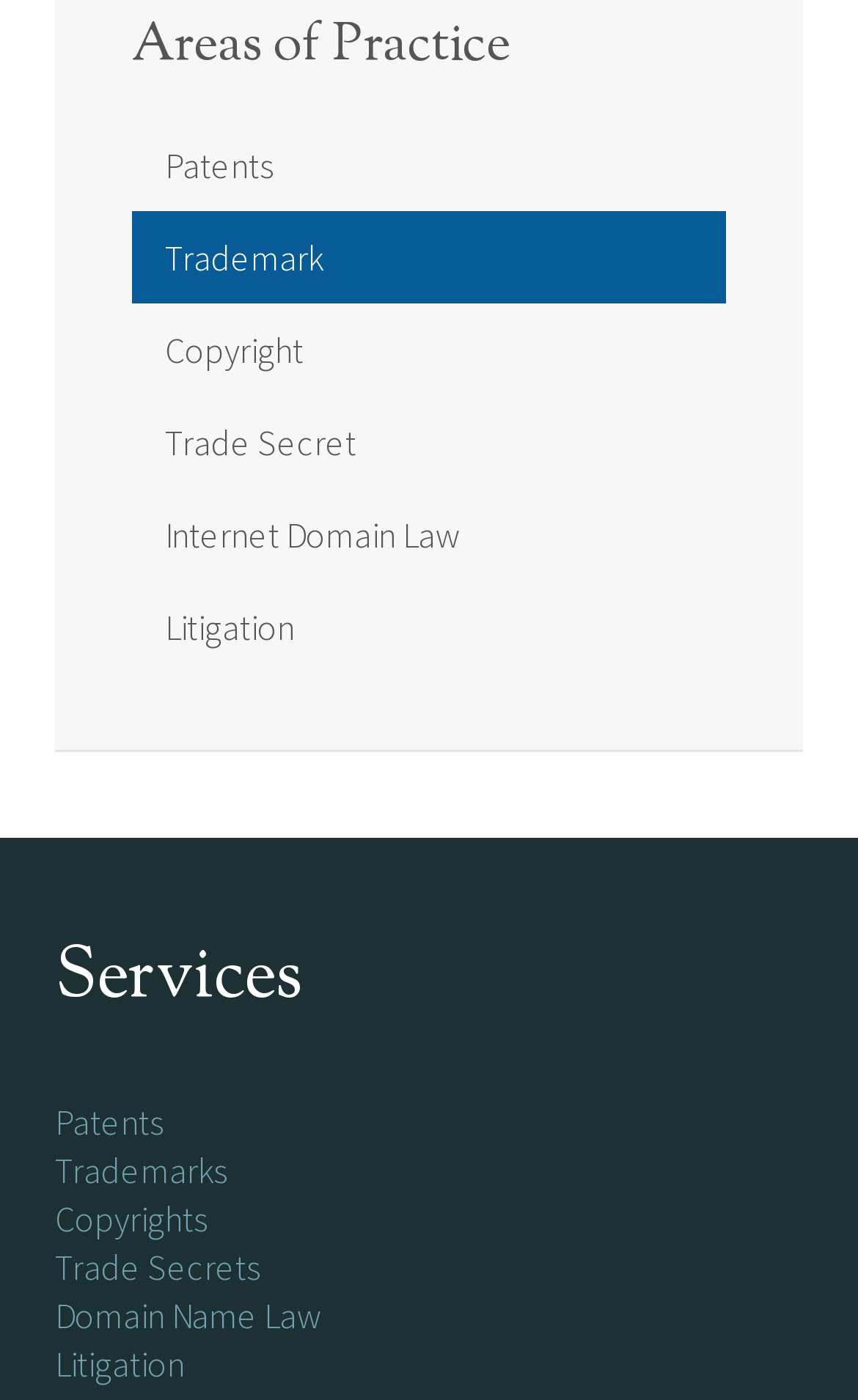Select the bounding box coordinates of the element I need to click to carry out the following instruction: "browse free romance books".

None